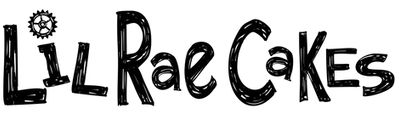Break down the image and describe every detail you can observe.

The image features the playful and artistic logo for "Lil Rae Cakes," a brand that likely specializes in baked goods or desserts. The logo is characterized by a charming and whimsical font that combines both uppercase and lowercase letters, creating a friendly and inviting appearance. An artistic sun-like icon is positioned above the "i" in "Lil," adding a unique touch that suggests warmth and a sense of creativity. The overall black and white color scheme contributes to a modern aesthetic, making it versatile for various marketing materials. The logo effectively conveys a sense of fun and lightheartedness, appealing to a wide audience, especially those with a sweet tooth.